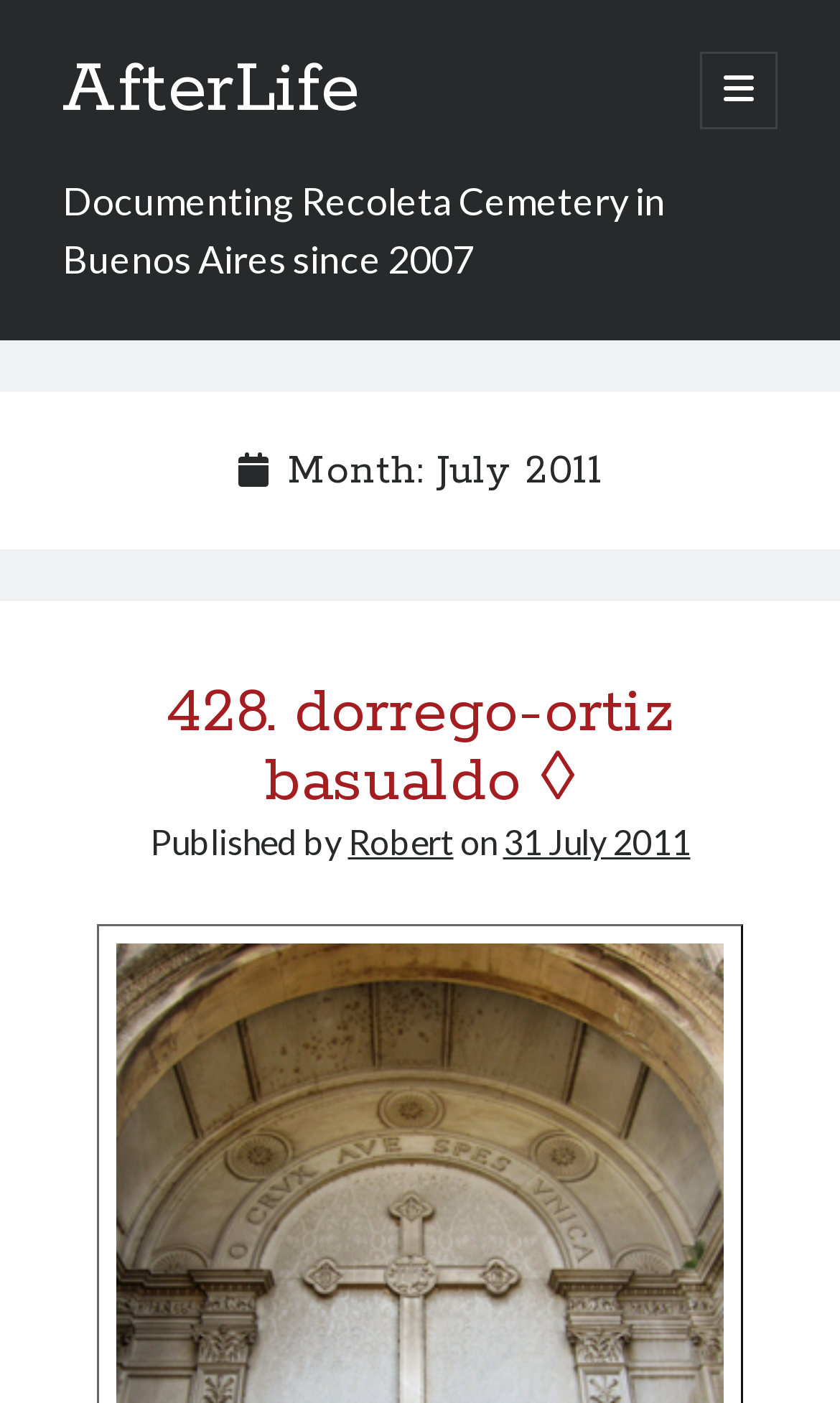Provide an in-depth caption for the contents of the webpage.

This webpage is about documenting Recoleta Cemetery in Buenos Aires since 2007. At the top left, there is a link to "AfterLife" and a static text describing the purpose of the webpage. On the top right, there is a button to open the primary menu.

Below the top section, there is a sidebar with several headings and links. The headings include "Sidebar", "Topics", and "Month: July 2011". Under "Topics", there are 19 links to different categories such as "Art + Architecture", "Audio + Video", "Business", and "Sports", each with a corresponding number of posts in parentheses.

Under the "Month: July 2011" heading, there is a single post titled "428. dorrego-ortiz basualdo ◊" with a link to the post and a publication information section that includes the author "Robert" and the date "31 July 2011".